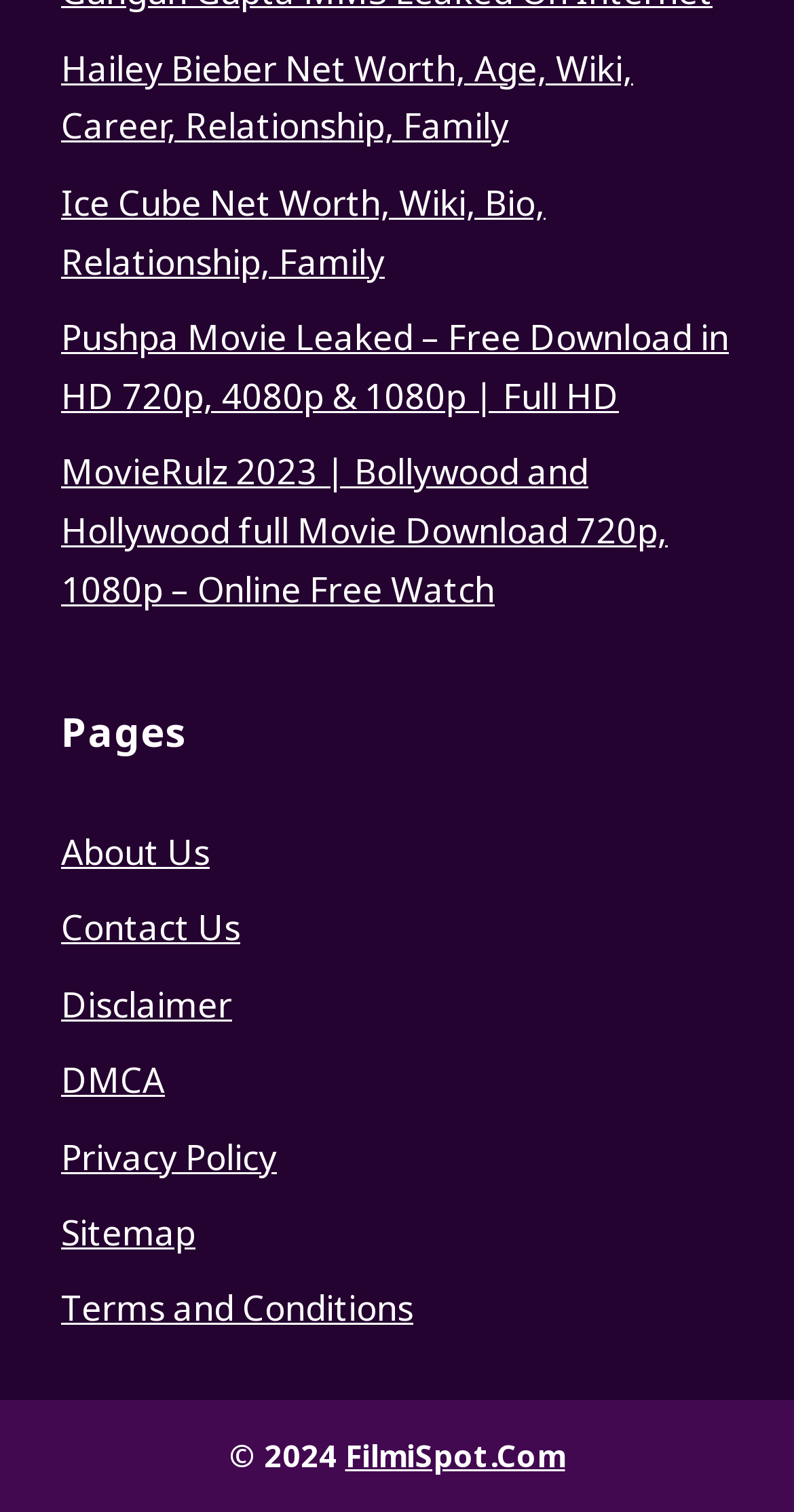Please locate the bounding box coordinates of the element that should be clicked to achieve the given instruction: "read the tag about programming".

None